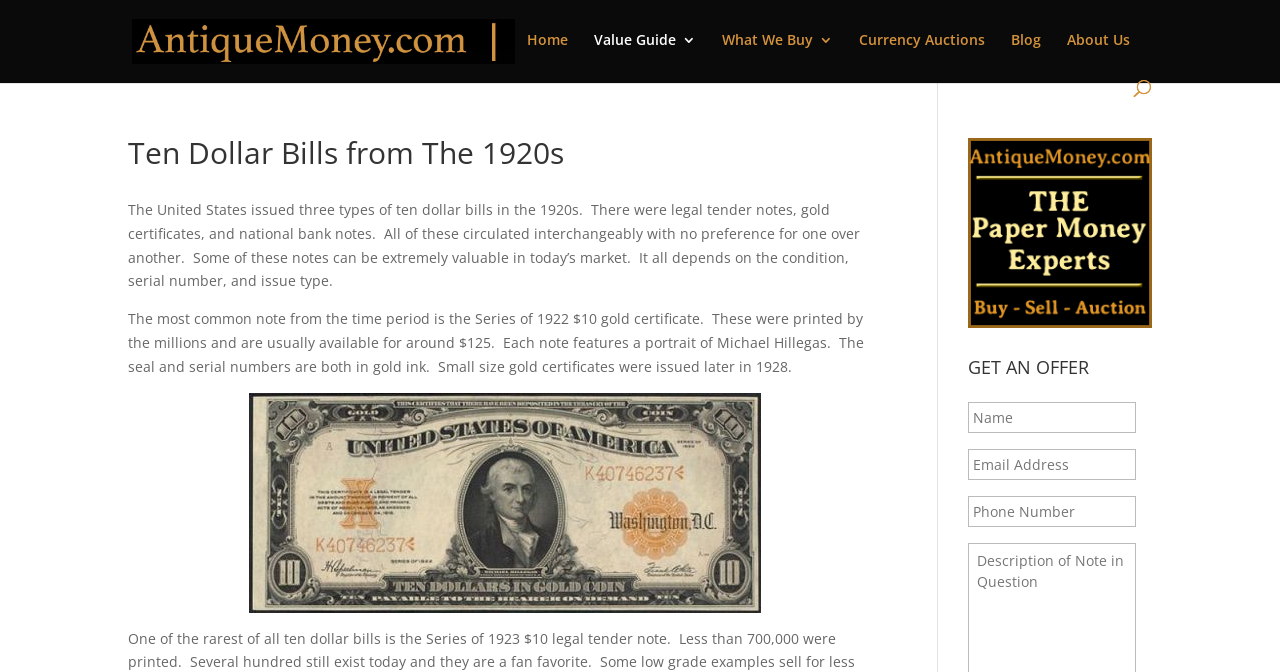Please locate the clickable area by providing the bounding box coordinates to follow this instruction: "Enter your 'Email Address'".

[0.756, 0.667, 0.887, 0.714]